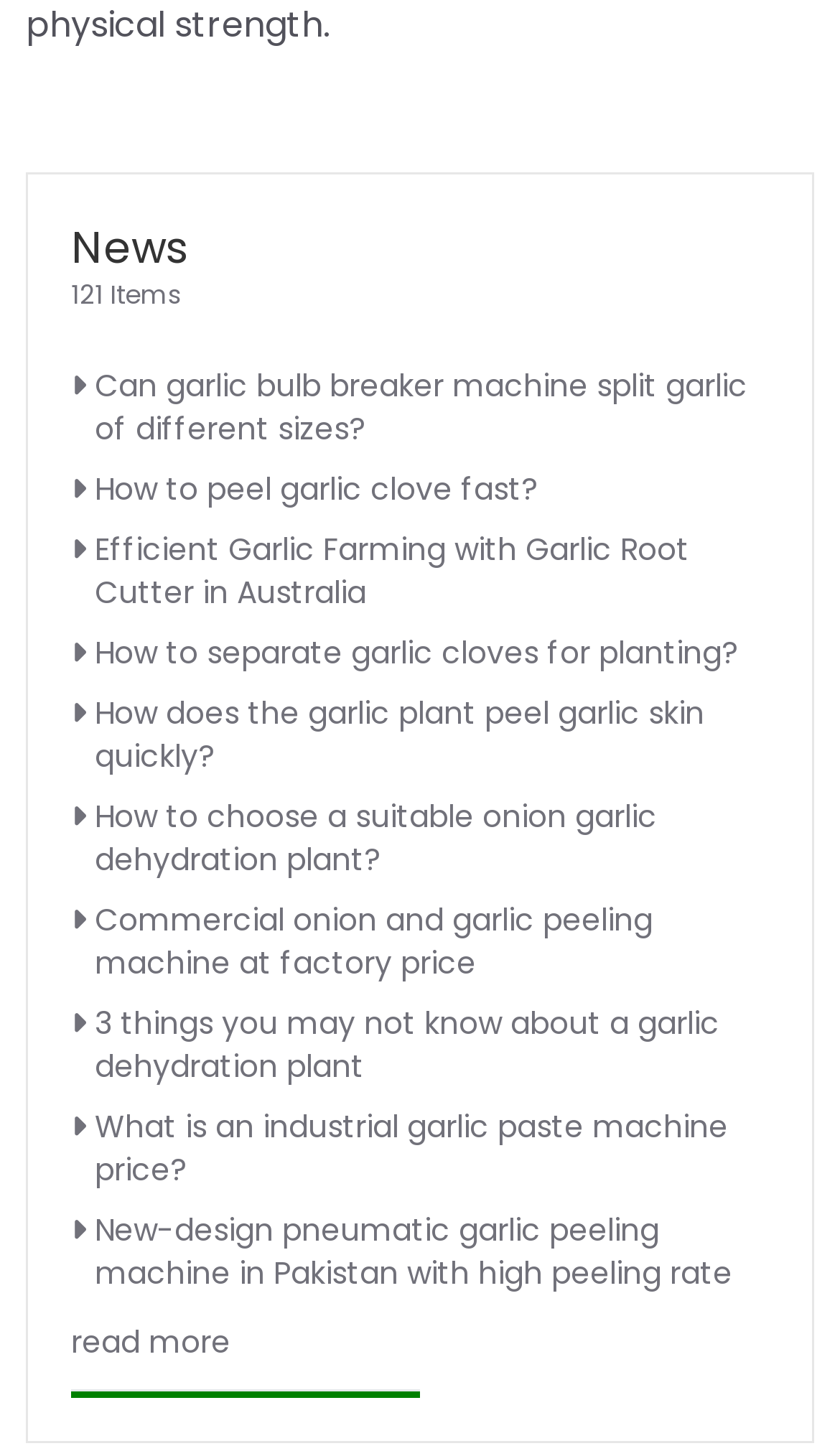Highlight the bounding box coordinates of the element you need to click to perform the following instruction: "View more news."

[0.085, 0.913, 0.915, 0.942]